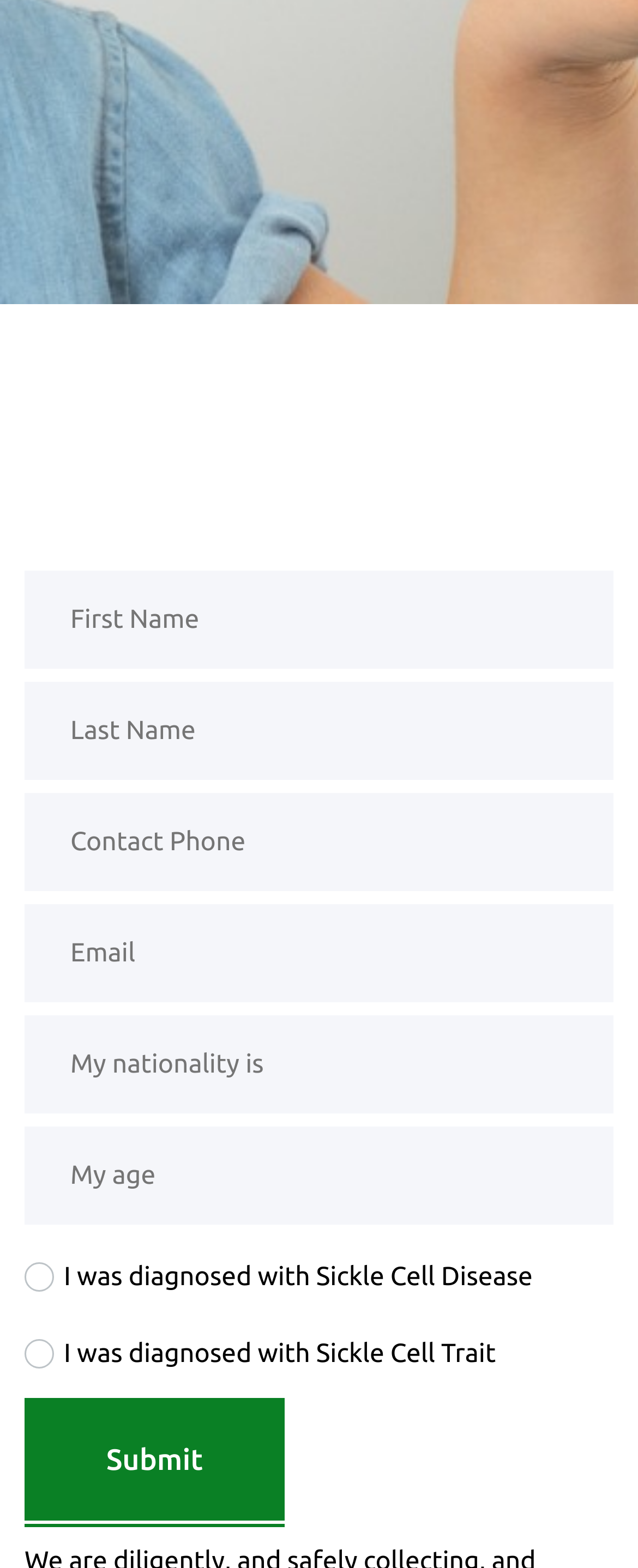What is the purpose of the 'My nationality is' textbox?
Please provide a full and detailed response to the question.

The 'My nationality is' textbox is a required field, suggesting that it is necessary to input one's nationality, likely for identification or registration purposes, possibly related to a specific program or service.